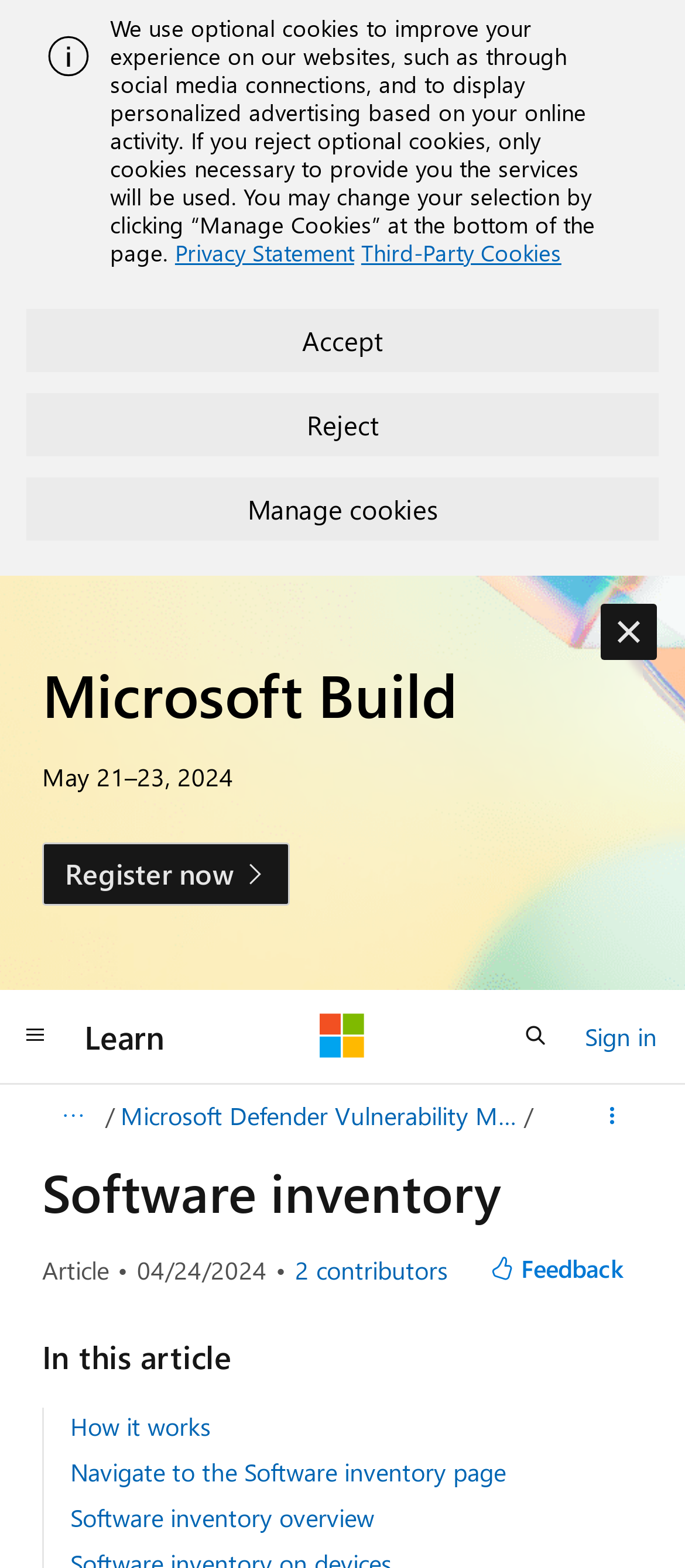Could you locate the bounding box coordinates for the section that should be clicked to accomplish this task: "Open search".

[0.731, 0.641, 0.833, 0.681]